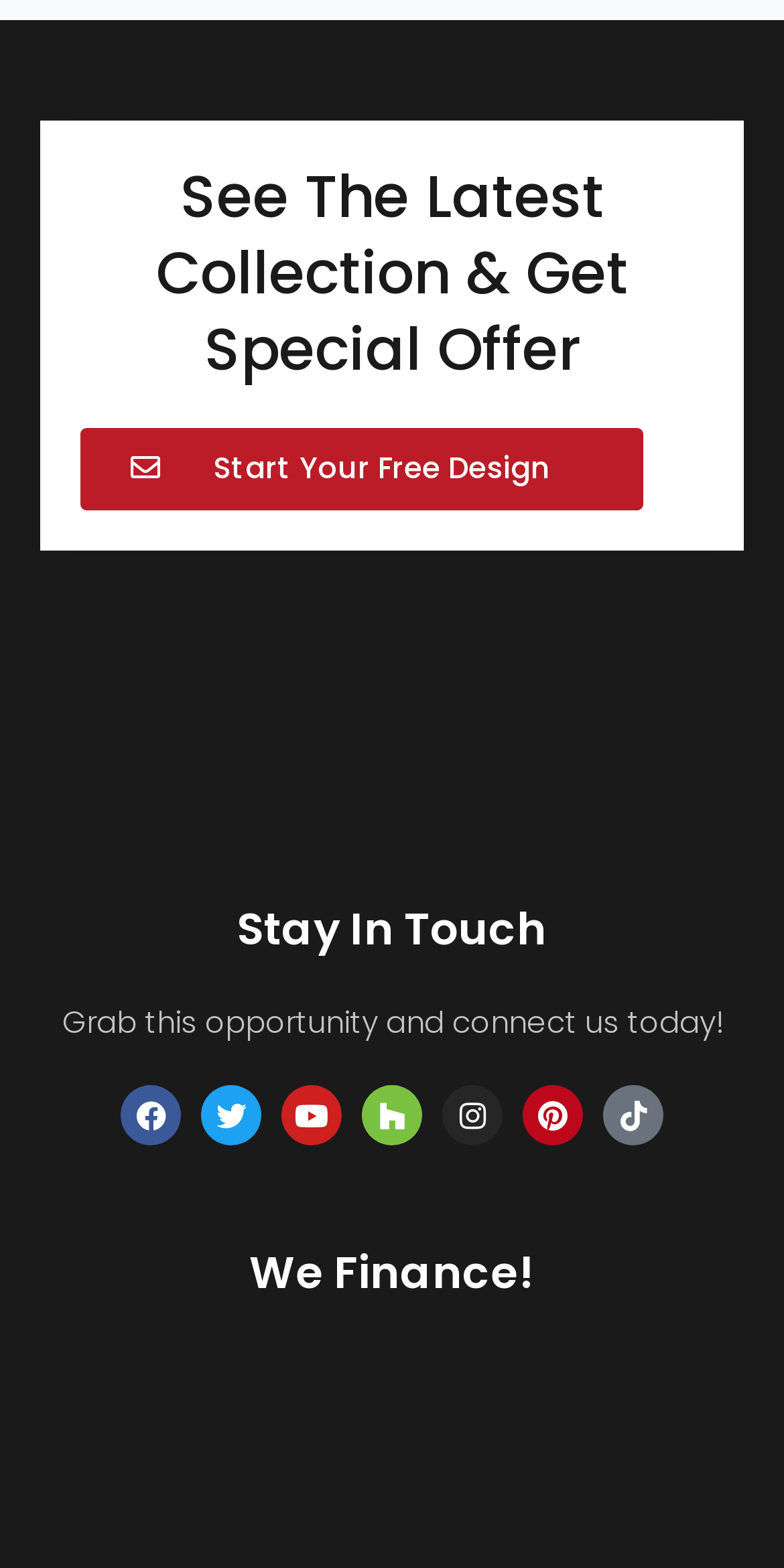Determine the bounding box coordinates of the region I should click to achieve the following instruction: "Learn about HFS financing details". Ensure the bounding box coordinates are four float numbers between 0 and 1, i.e., [left, top, right, bottom].

[0.115, 0.857, 0.885, 0.954]